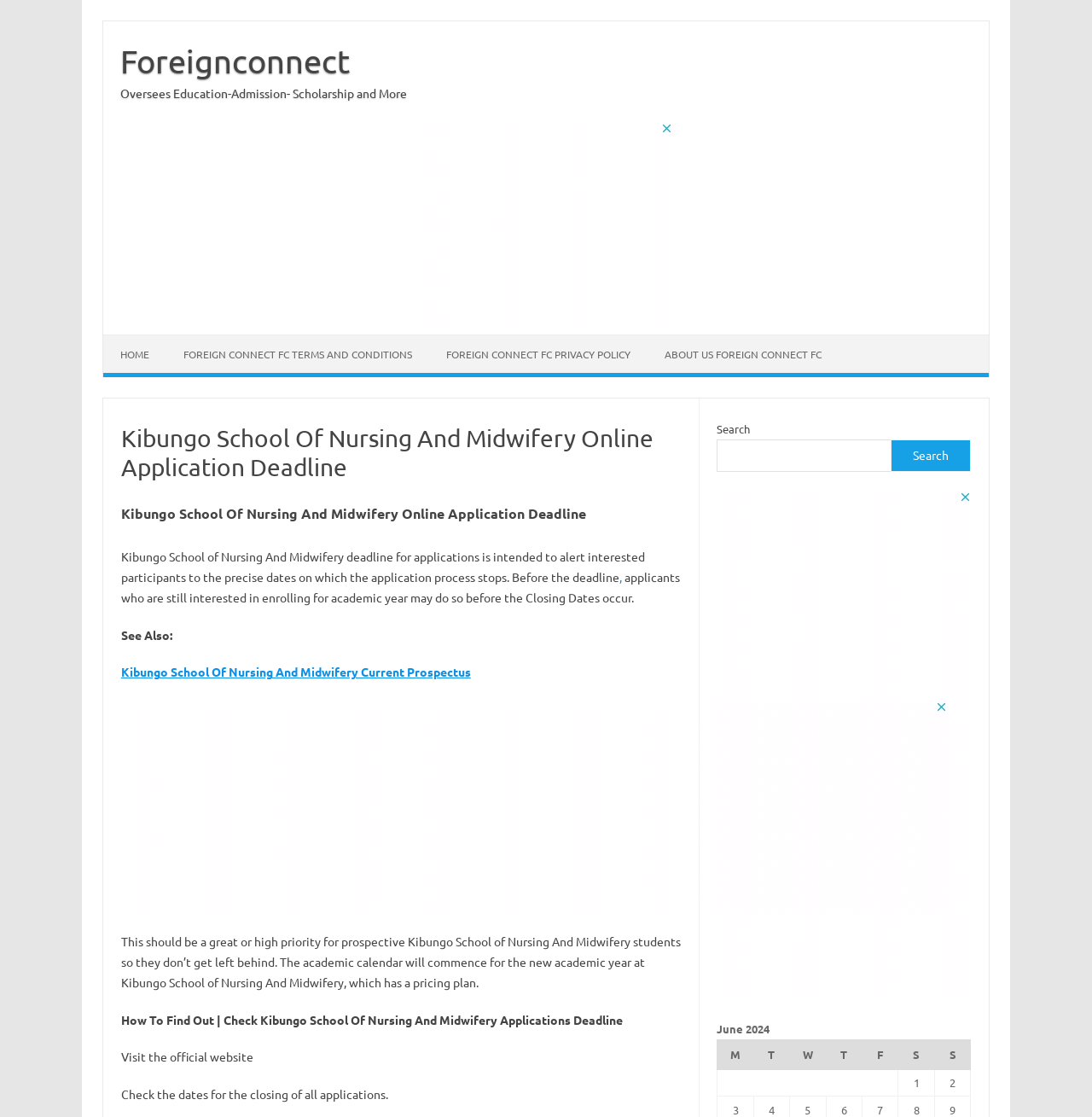What is the relationship between the academic calendar and the pricing plan? From the image, respond with a single word or brief phrase.

The academic calendar commences with a pricing plan